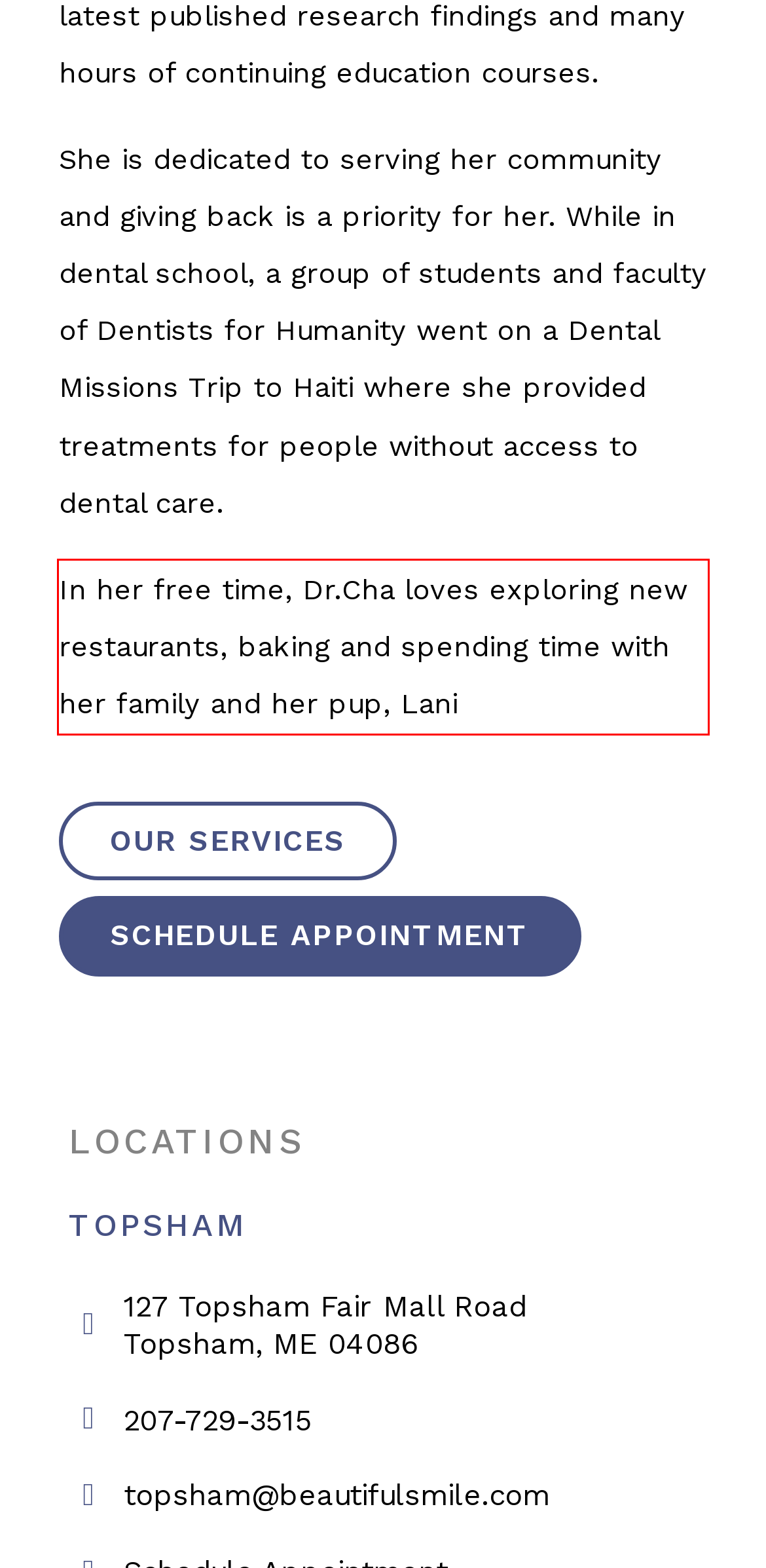You are given a screenshot of a webpage with a UI element highlighted by a red bounding box. Please perform OCR on the text content within this red bounding box.

In her free time, Dr.Cha loves exploring new restaurants, baking and spending time with her family and her pup, Lani